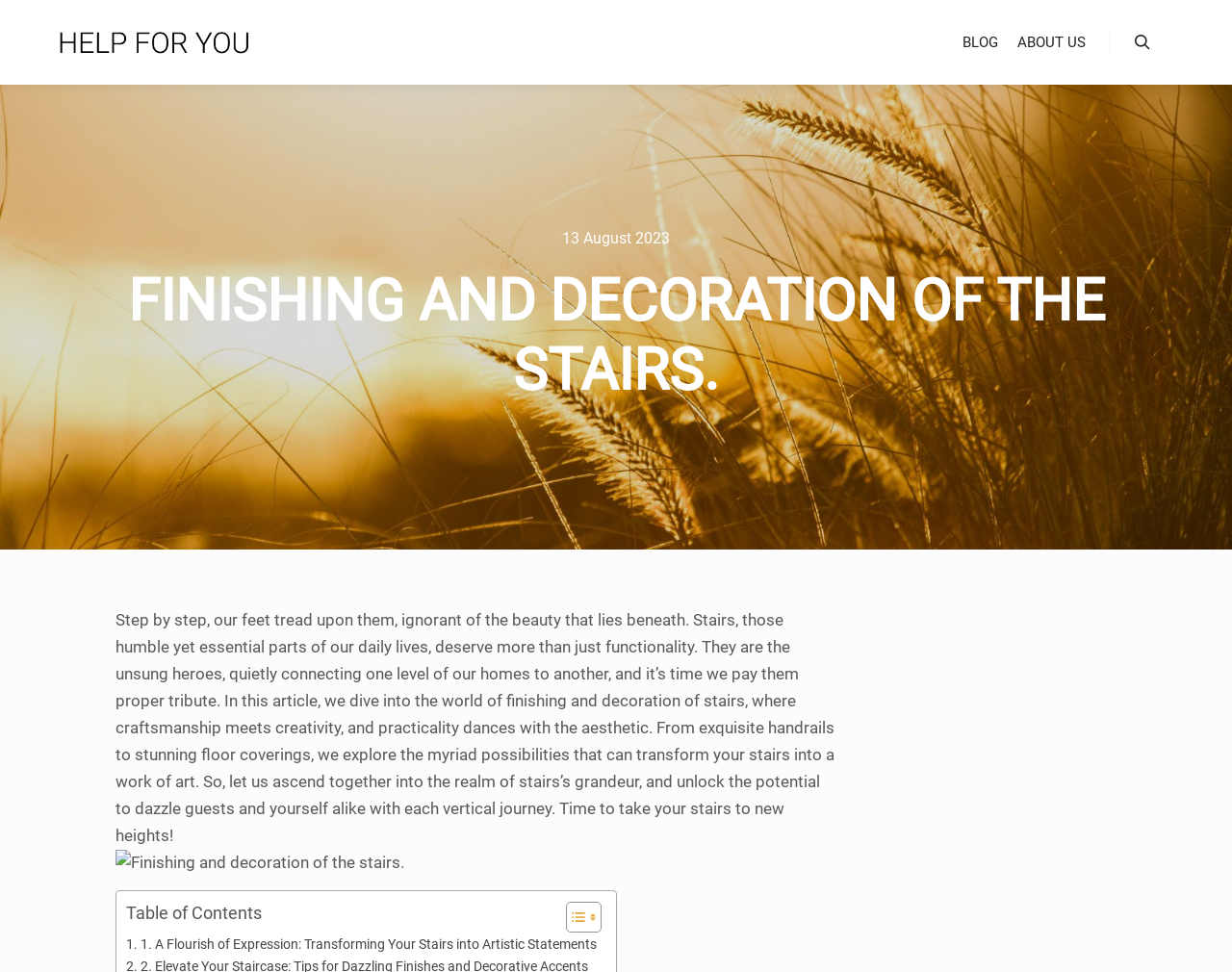Explain the contents of the webpage comprehensively.

The webpage is about the art of finishing and decorating stairs, transforming them into a captivating focal point of any space. At the top, there is a navigation menu with links to "HELP FOR YOU", "BLOG", and "ABOUT US", along with a search button on the right side. Below the navigation menu, there is a timestamp indicating the date "13 August 2023".

The main content of the webpage is a heading that reads "FINISHING AND DECORATION OF THE STAIRS." followed by a lengthy paragraph that discusses the importance of stairs in our daily lives and how they deserve more than just functionality. The paragraph is accompanied by an image related to stair decoration.

Below the main content, there is a table of contents section with a toggle button. The table of contents is divided into sections, with the first section titled "A Flourish of Expression: Transforming Your Stairs into Artistic Statements". The webpage has a total of 3 links, 4 images, 1 button, and 1 timestamp.